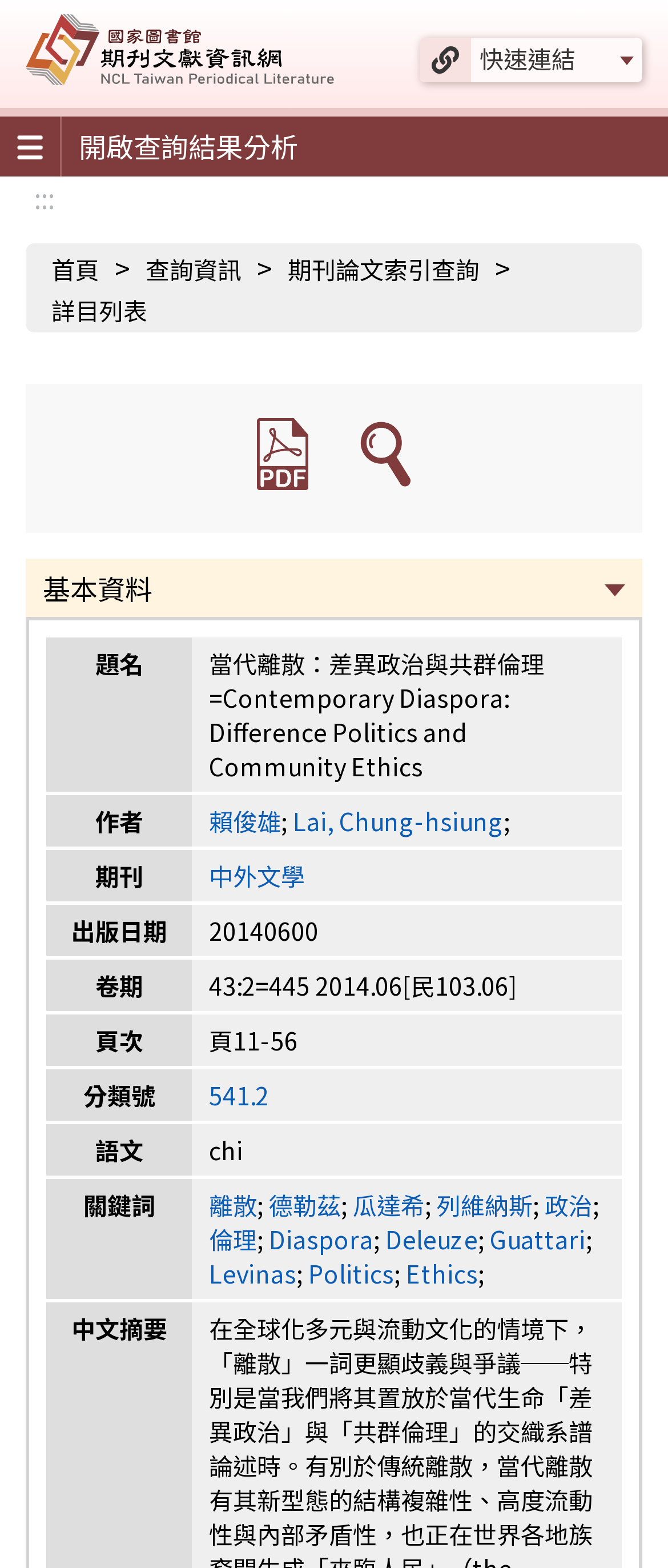What is the publication date of the article?
Could you answer the question in a detailed manner, providing as much information as possible?

I found the publication date of the article by looking at the table with the header '出版日期' and the corresponding cell value is '20140600'.